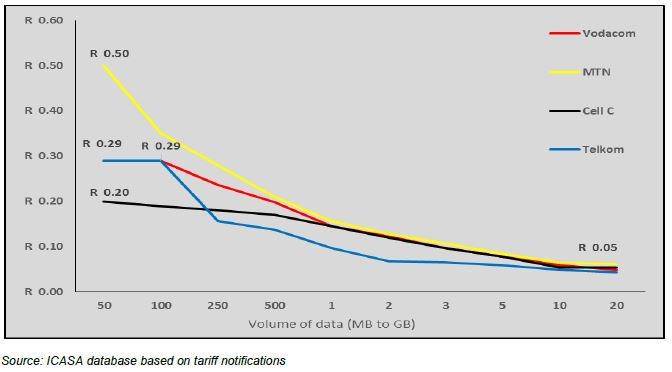At what data volume do rates level out among providers?
Give a detailed response to the question by analyzing the screenshot.

The chart suggests that the price per megabyte decreases as customers opt for larger data bundles, ultimately suggesting that rates level out among the providers once reaching a data volume of 20GB.